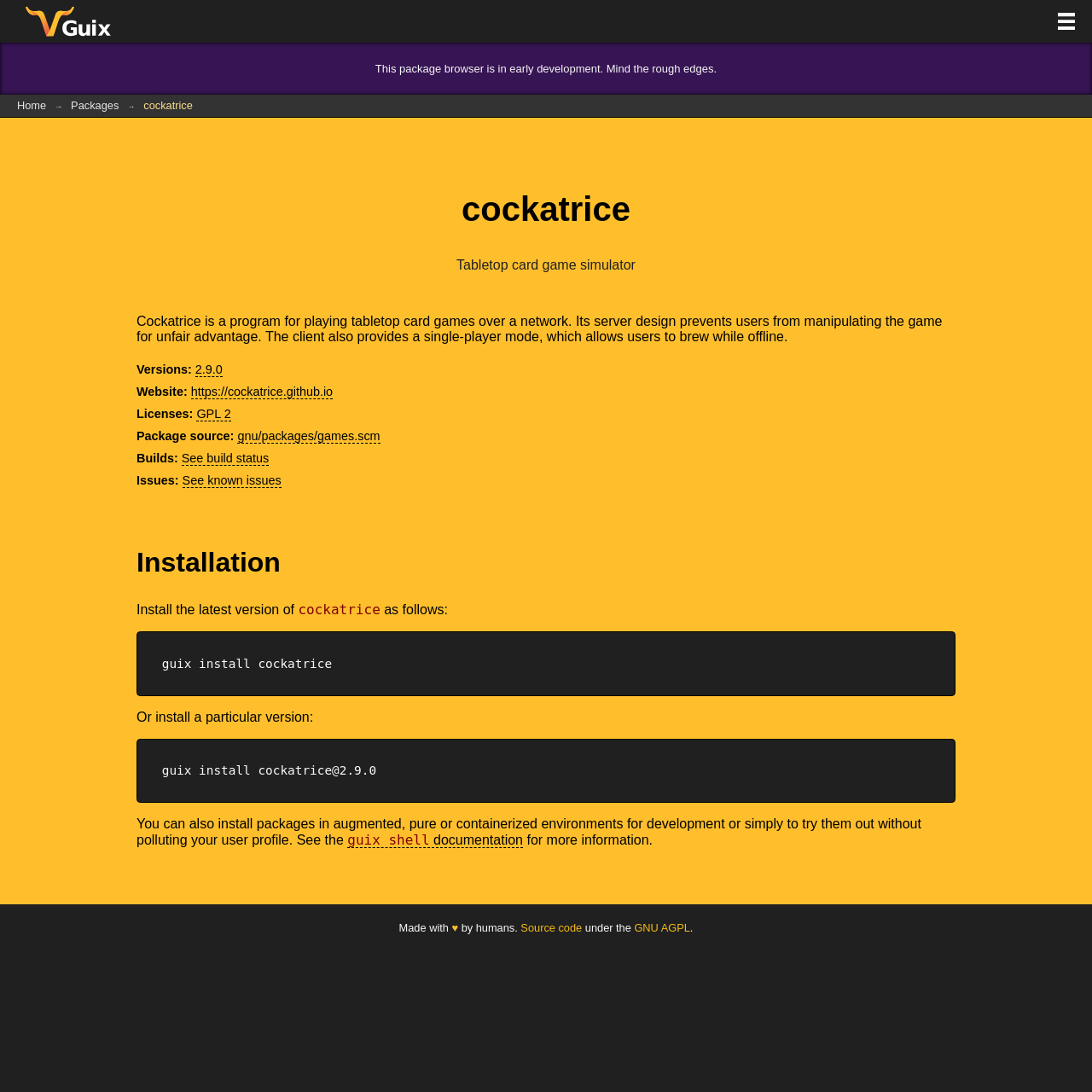Specify the bounding box coordinates of the area to click in order to execute this command: 'Go to the primary menu'. The coordinates should consist of four float numbers ranging from 0 to 1, and should be formatted as [left, top, right, bottom].

[0.961, 0.0, 0.992, 0.039]